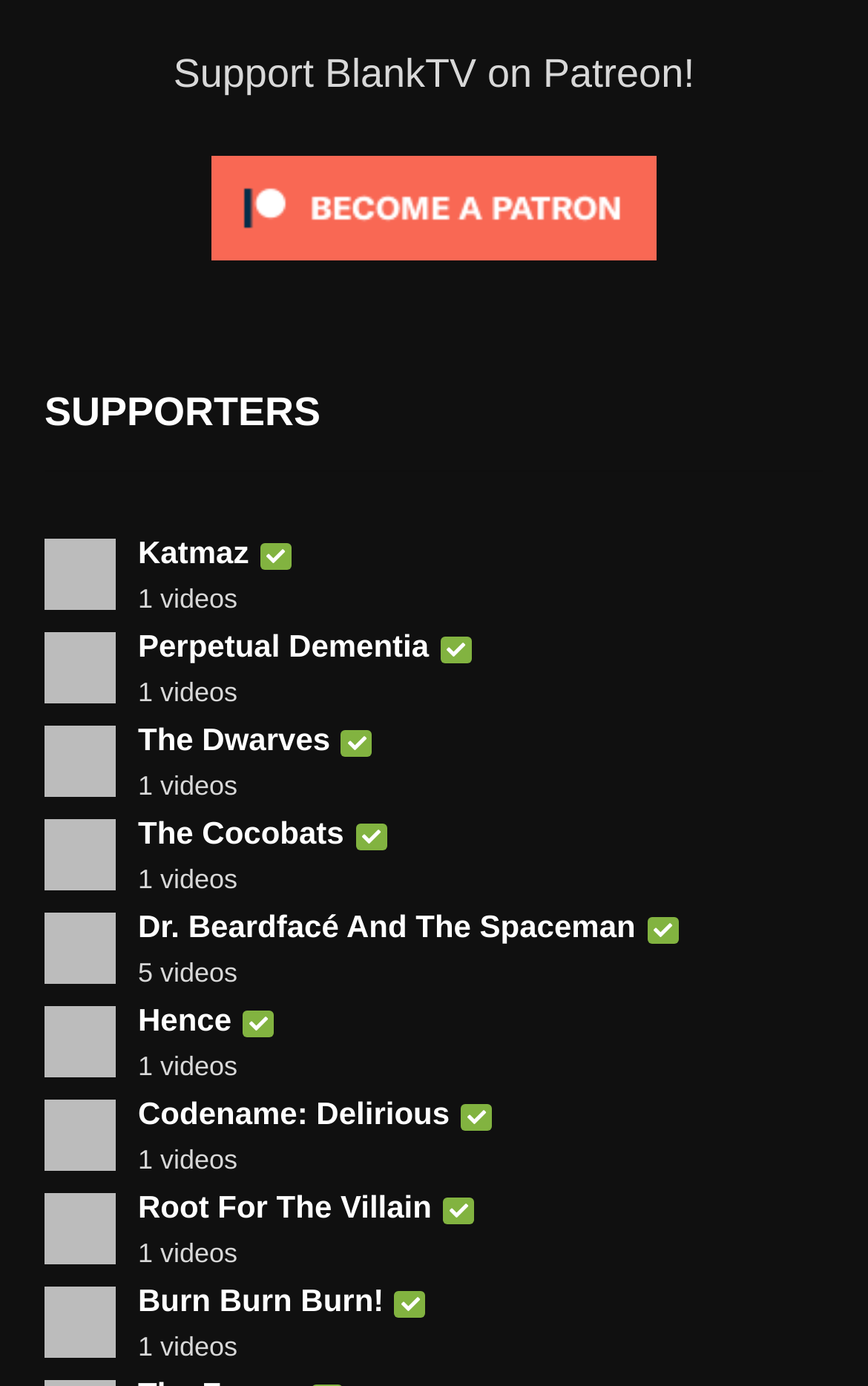What is the purpose of the 'Verified' icon next to some supporter names?
Please provide a single word or phrase as the answer based on the screenshot.

To indicate verification